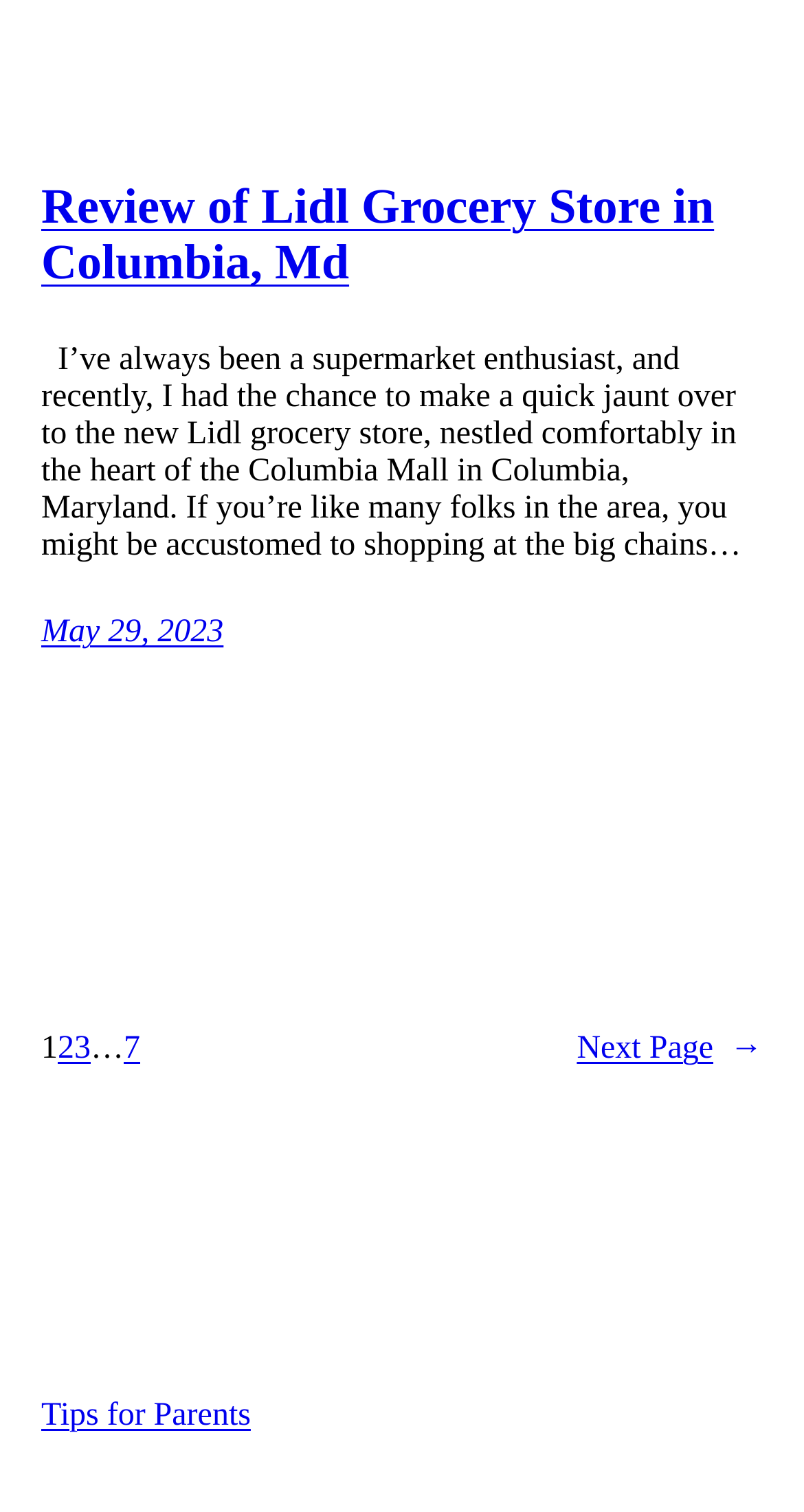Please answer the following question using a single word or phrase: 
What is the name of the grocery store being reviewed?

Lidl